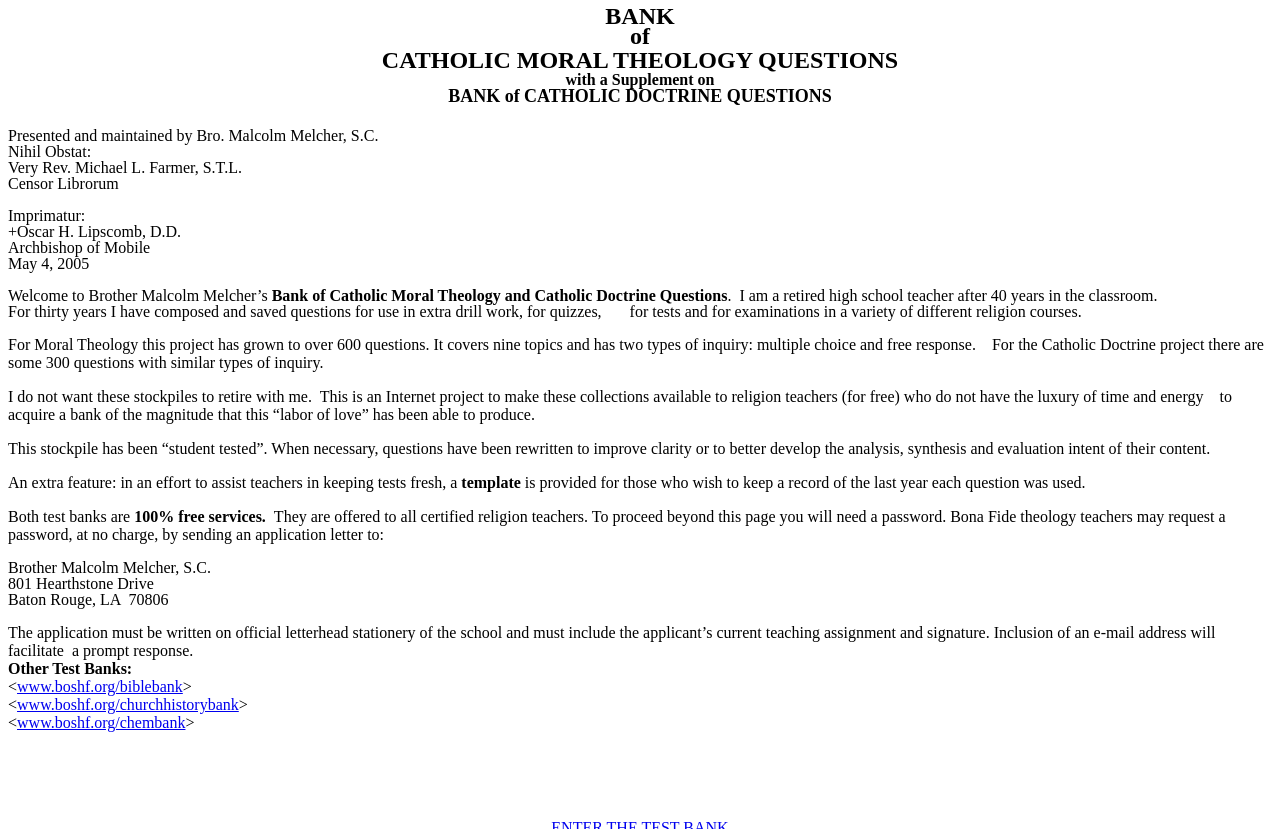Reply to the question with a brief word or phrase: What is required to proceed beyond the current page?

a password